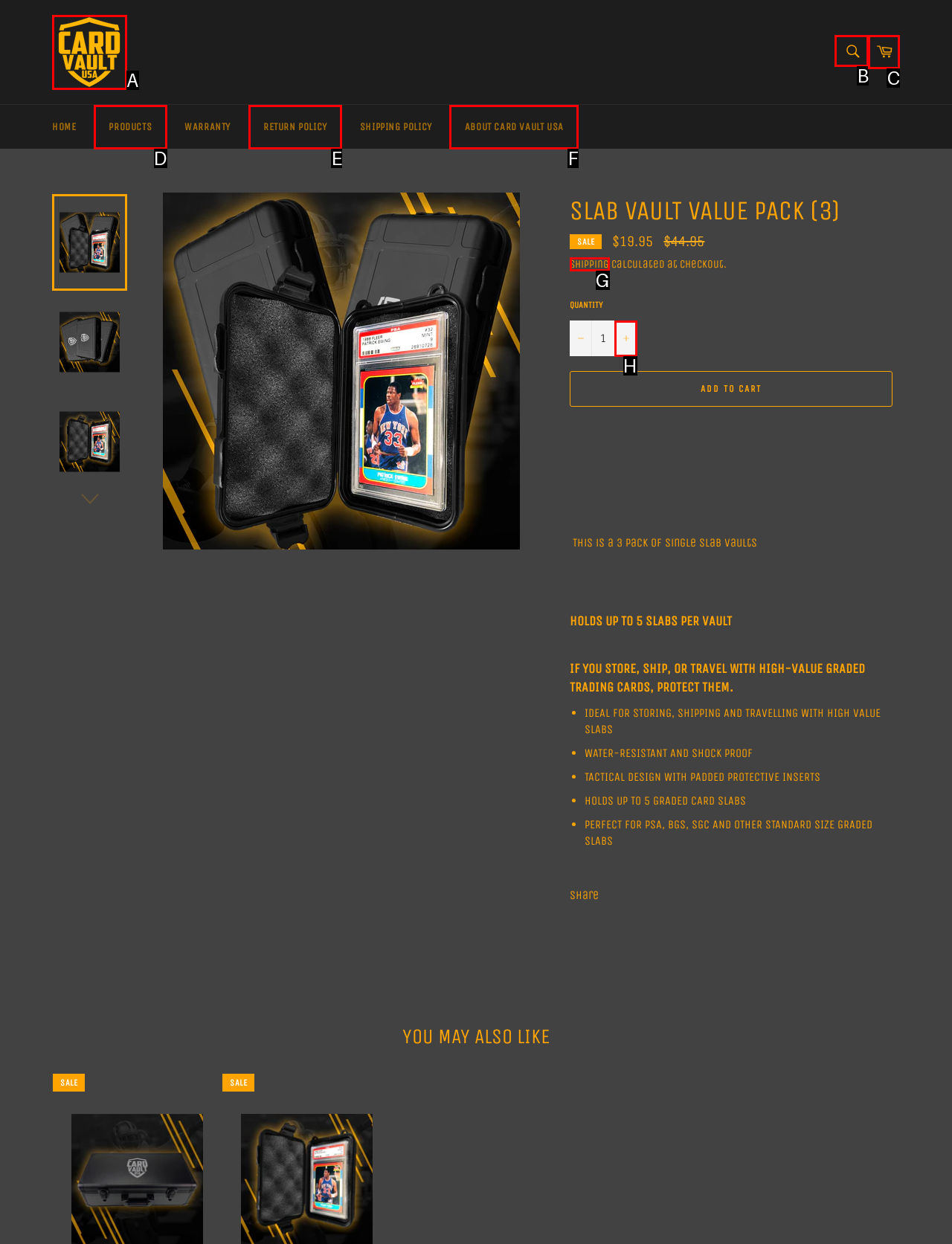Given the description: alt="GuardCardUSA", select the HTML element that best matches it. Reply with the letter of your chosen option.

A